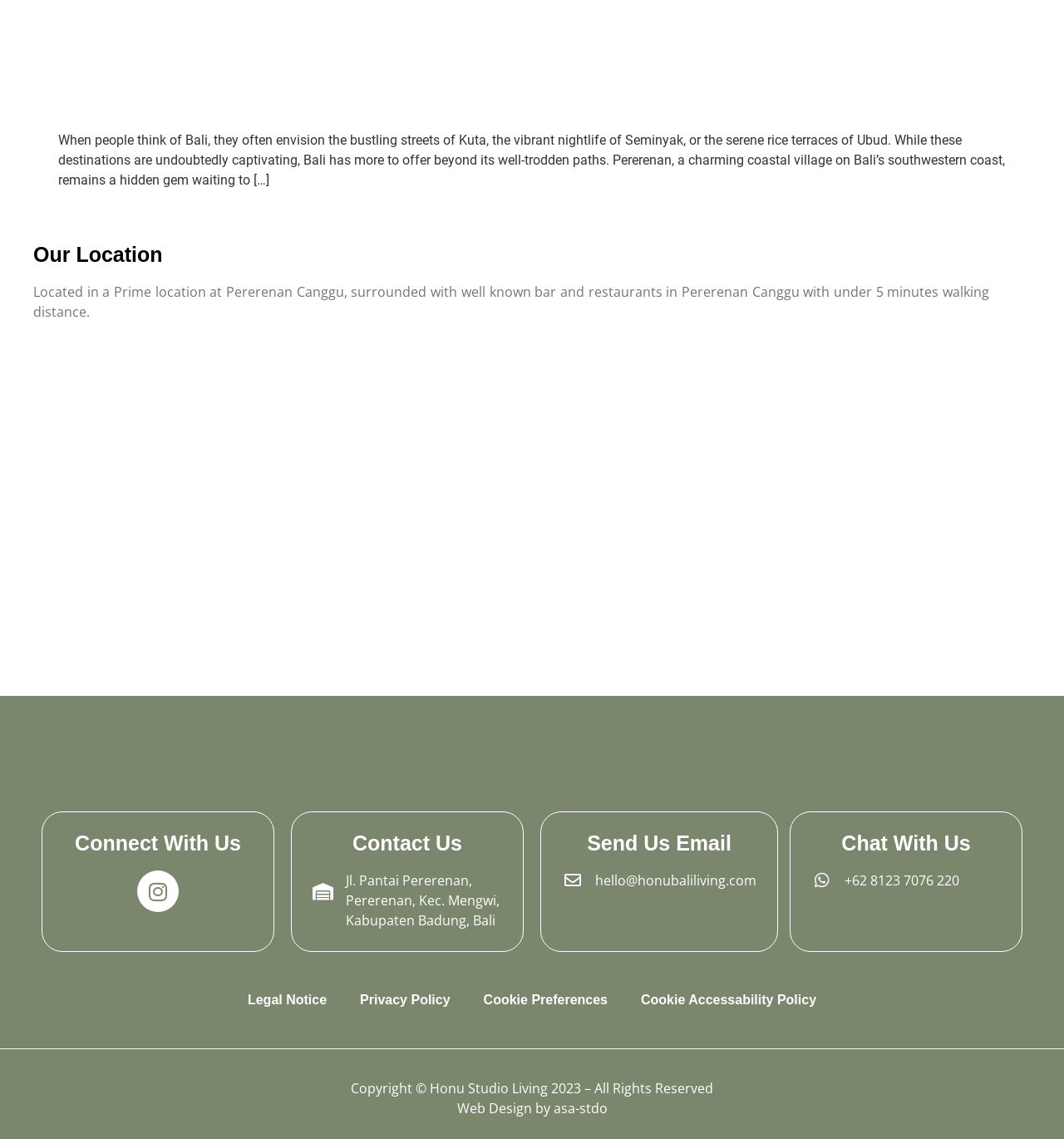What is the location of Honu Studio Living?
Please provide a full and detailed response to the question.

Based on the webpage, I found the location of Honu Studio Living in the 'Our Location' section, which states 'Located in a Prime location at Pererenan Canggu, surrounded with well known bar and restaurants in Pererenan Canggu with under 5 minutes walking distance.'